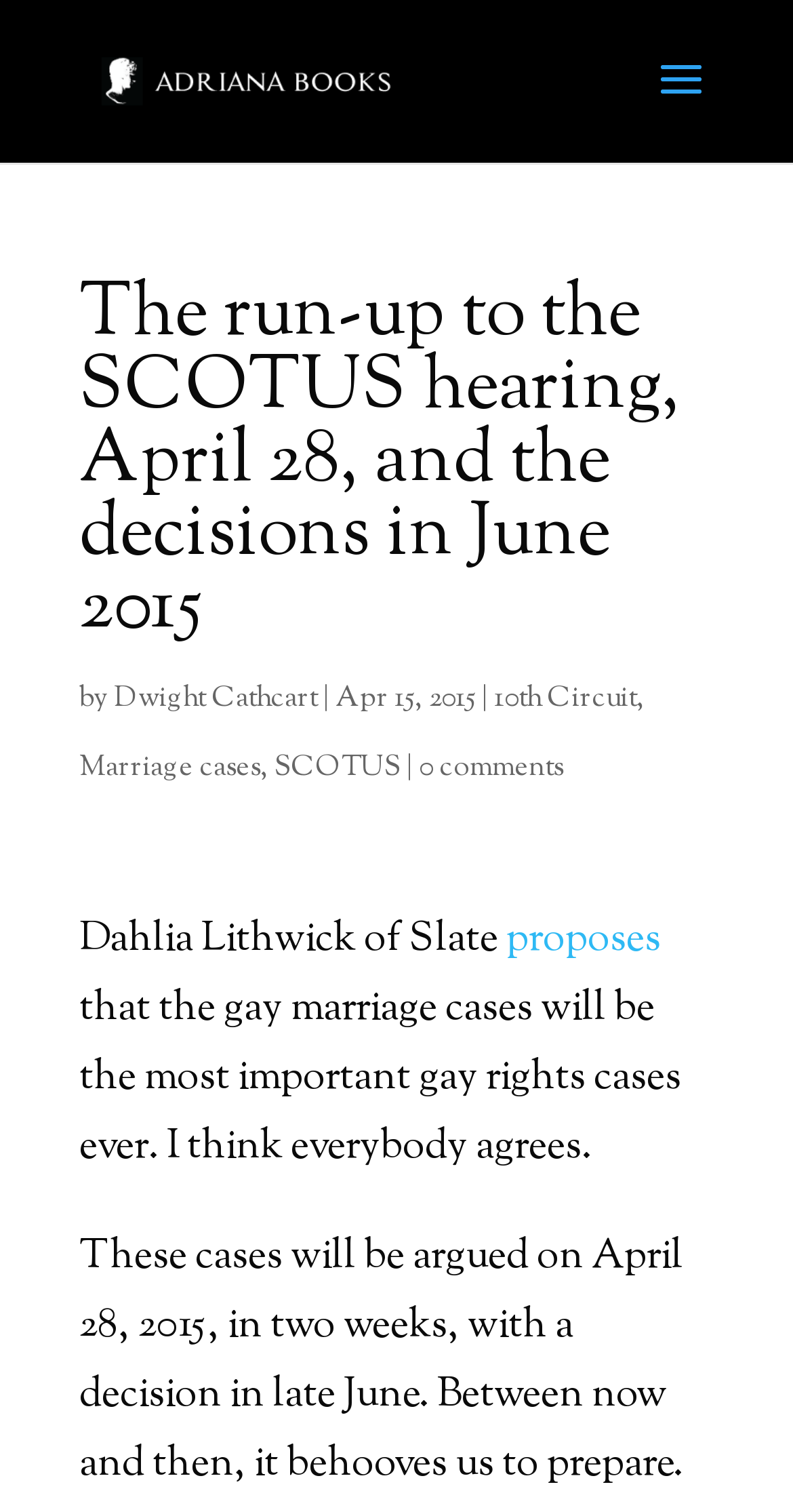Calculate the bounding box coordinates of the UI element given the description: "alt="Dwight Cathcart & Adriana Books"".

[0.11, 0.034, 0.51, 0.073]